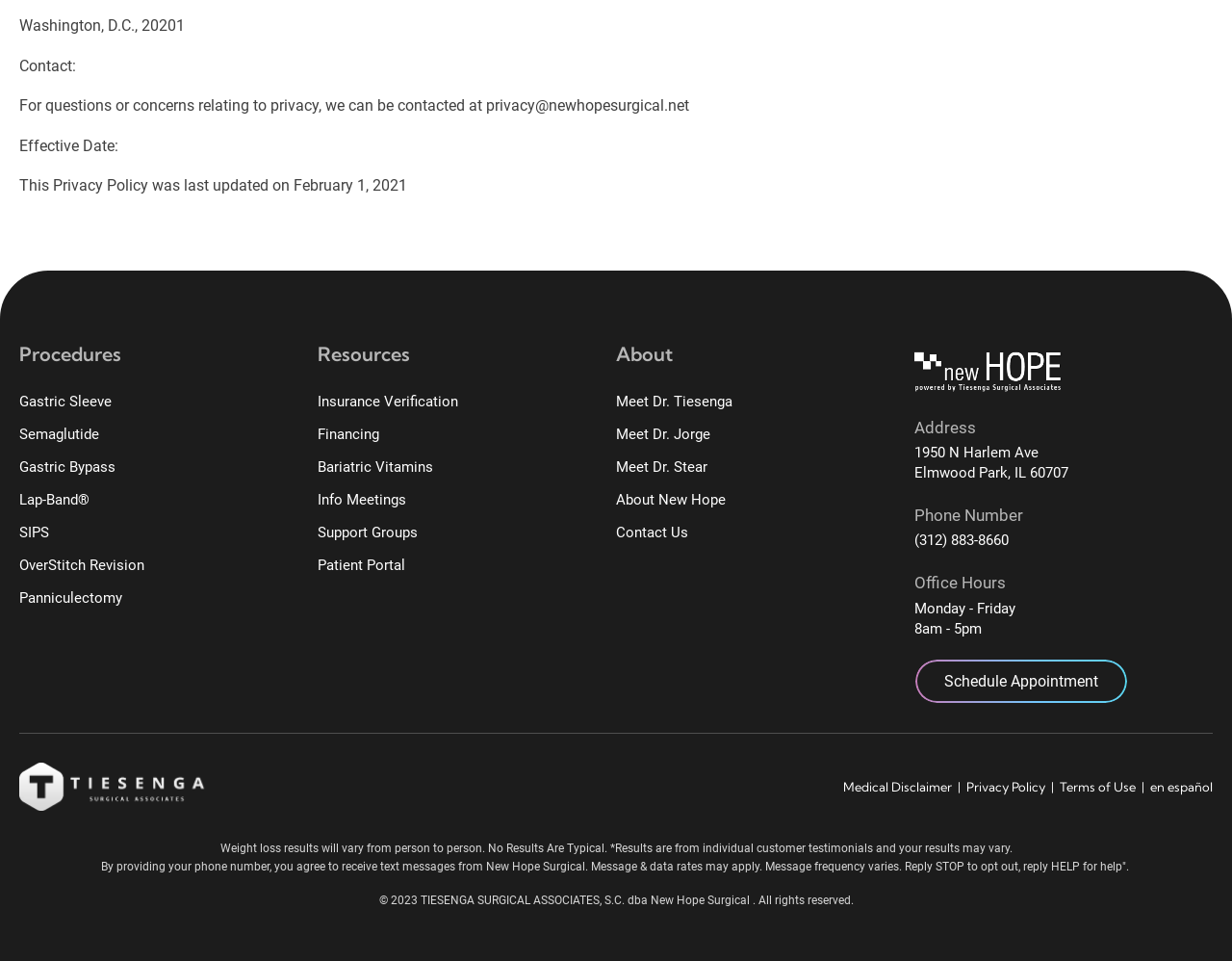Answer this question in one word or a short phrase: What is the phone number of New Hope Surgical?

(312) 883-8660